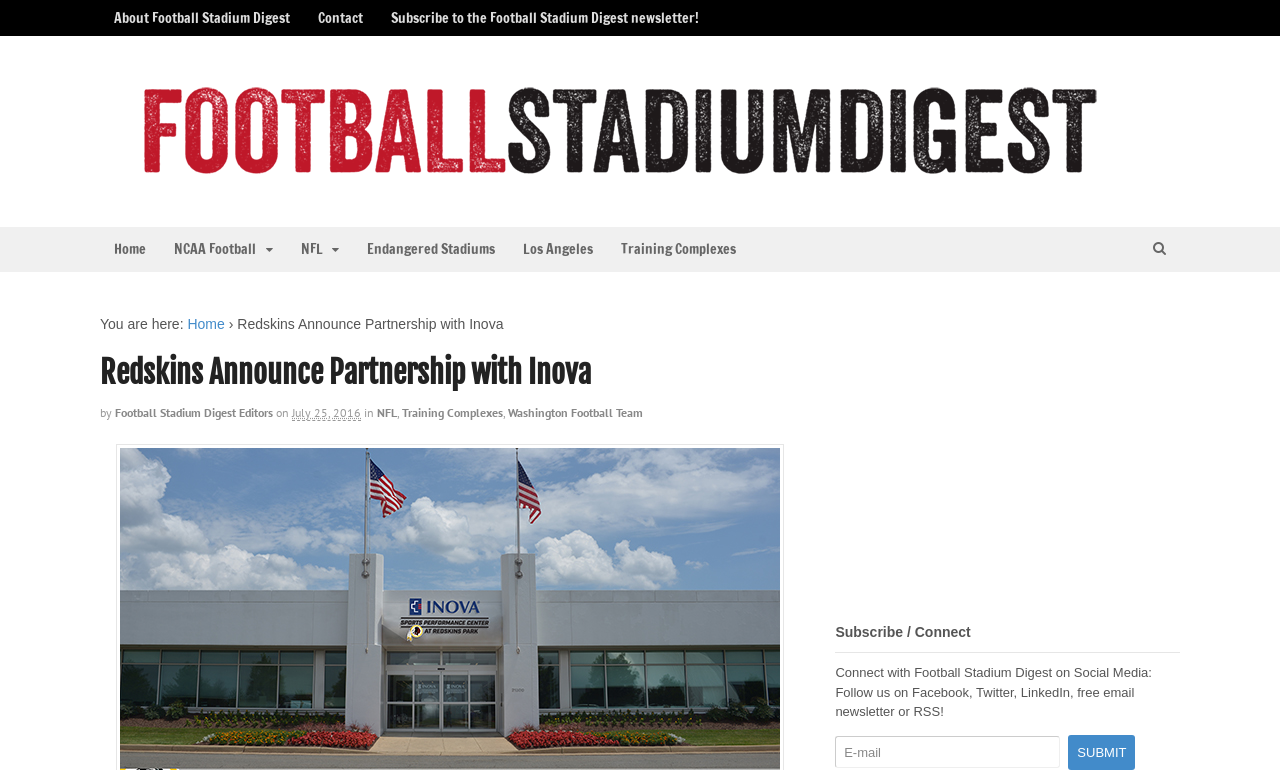Locate the bounding box of the UI element based on this description: "Training Complexes". Provide four float numbers between 0 and 1 as [left, top, right, bottom].

[0.314, 0.526, 0.393, 0.546]